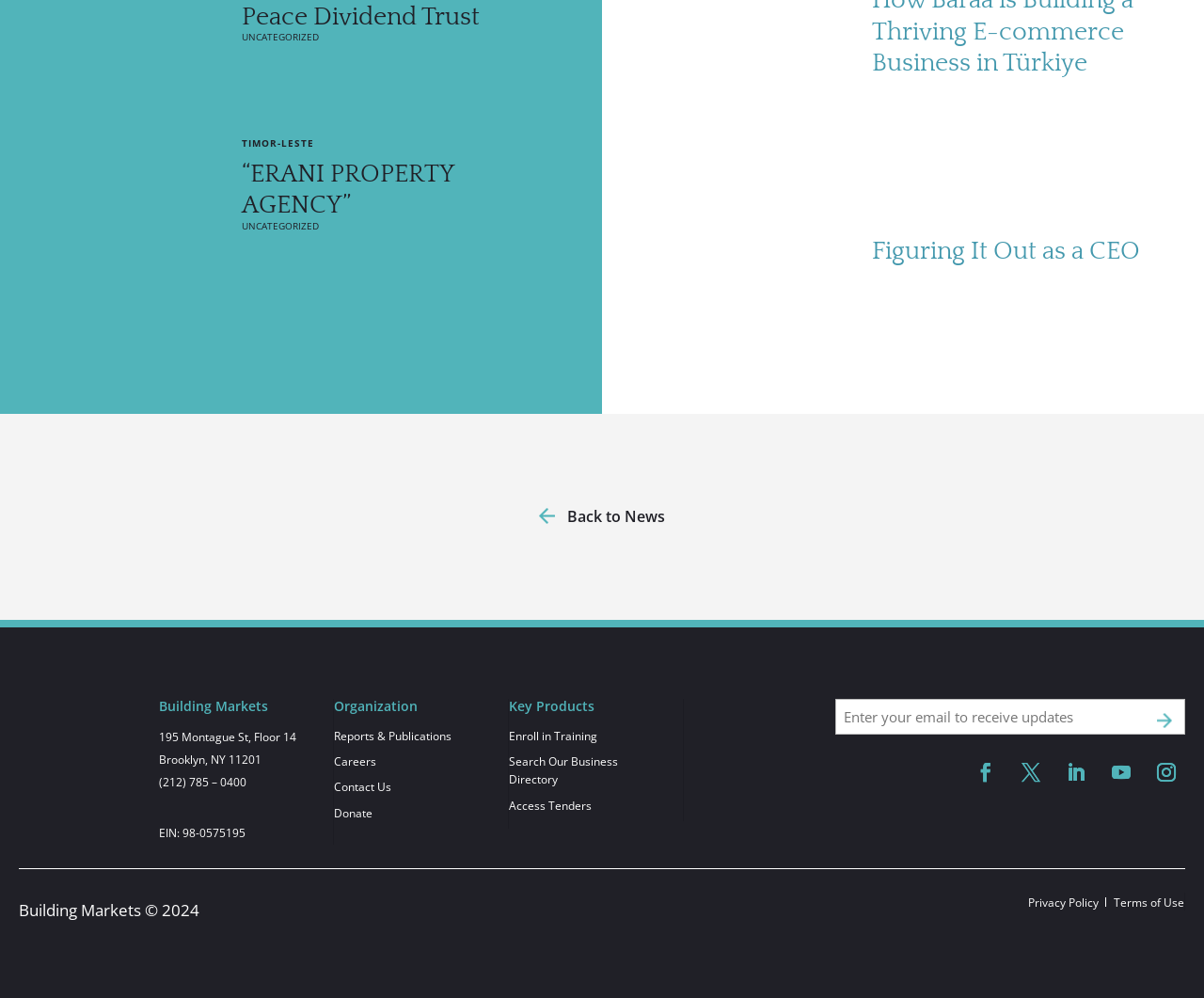Please specify the bounding box coordinates of the clickable region necessary for completing the following instruction: "Click on 'Submit'". The coordinates must consist of four float numbers between 0 and 1, i.e., [left, top, right, bottom].

[0.949, 0.7, 0.984, 0.743]